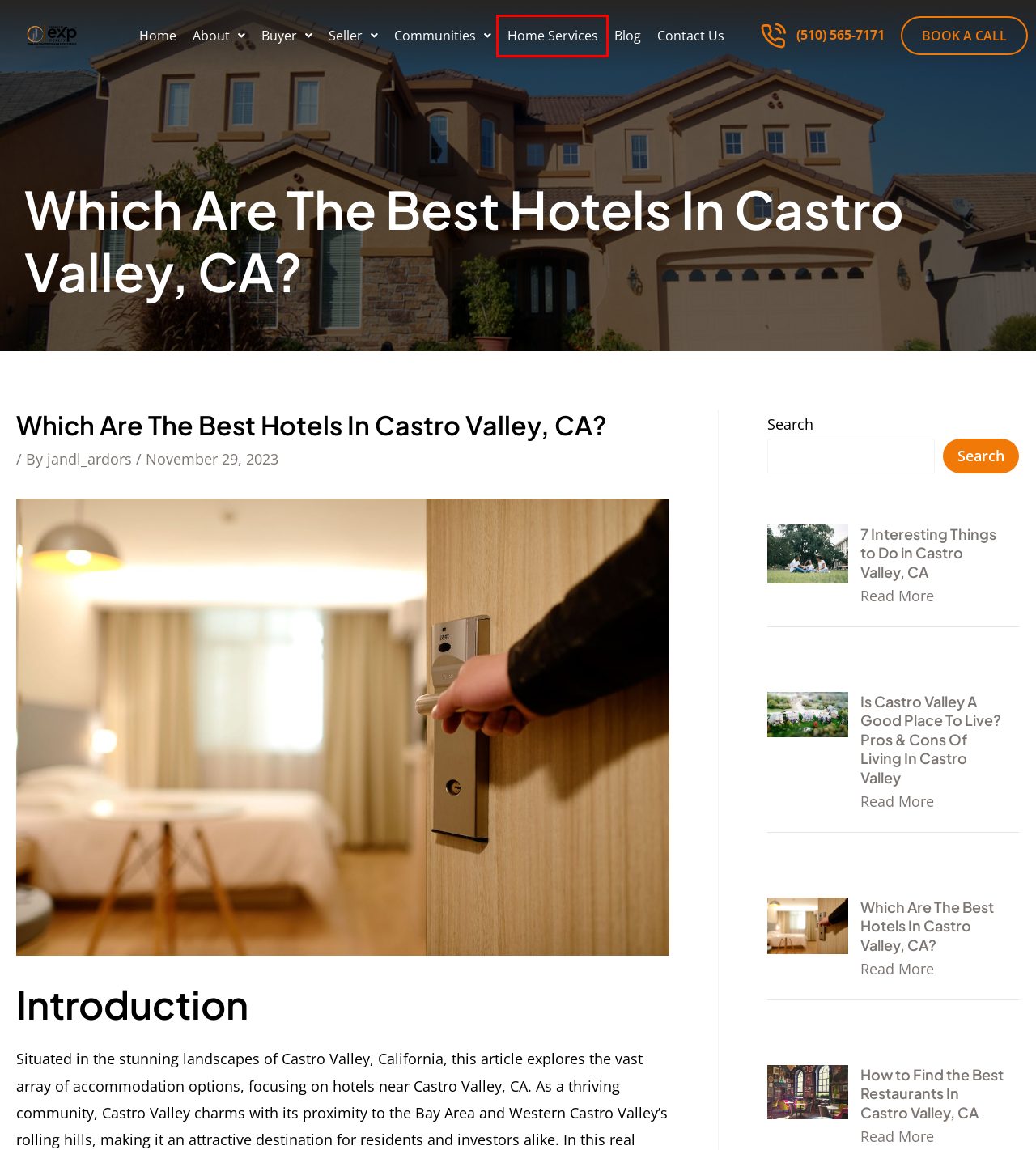You are provided with a screenshot of a webpage where a red rectangle bounding box surrounds an element. Choose the description that best matches the new webpage after clicking the element in the red bounding box. Here are the choices:
A. Blog - Jon and Leslie Foster
B. Jon and Leslie Foster | Greater Bay Area Real Estate
C. Calendly - Jon and Leslie Foster
D. 7 Interesting Things to Do in Castro Valley, CA - Jon and Leslie Foster
E. jandl_ardors, Author at Jon and Leslie Foster
F. eXp Realty - Utility Connect | Set up your home services FREE! | 469-654-1504
G. About Us - Jon and Leslie Foster
H. Contact Us - Jon and Leslie Foster

F